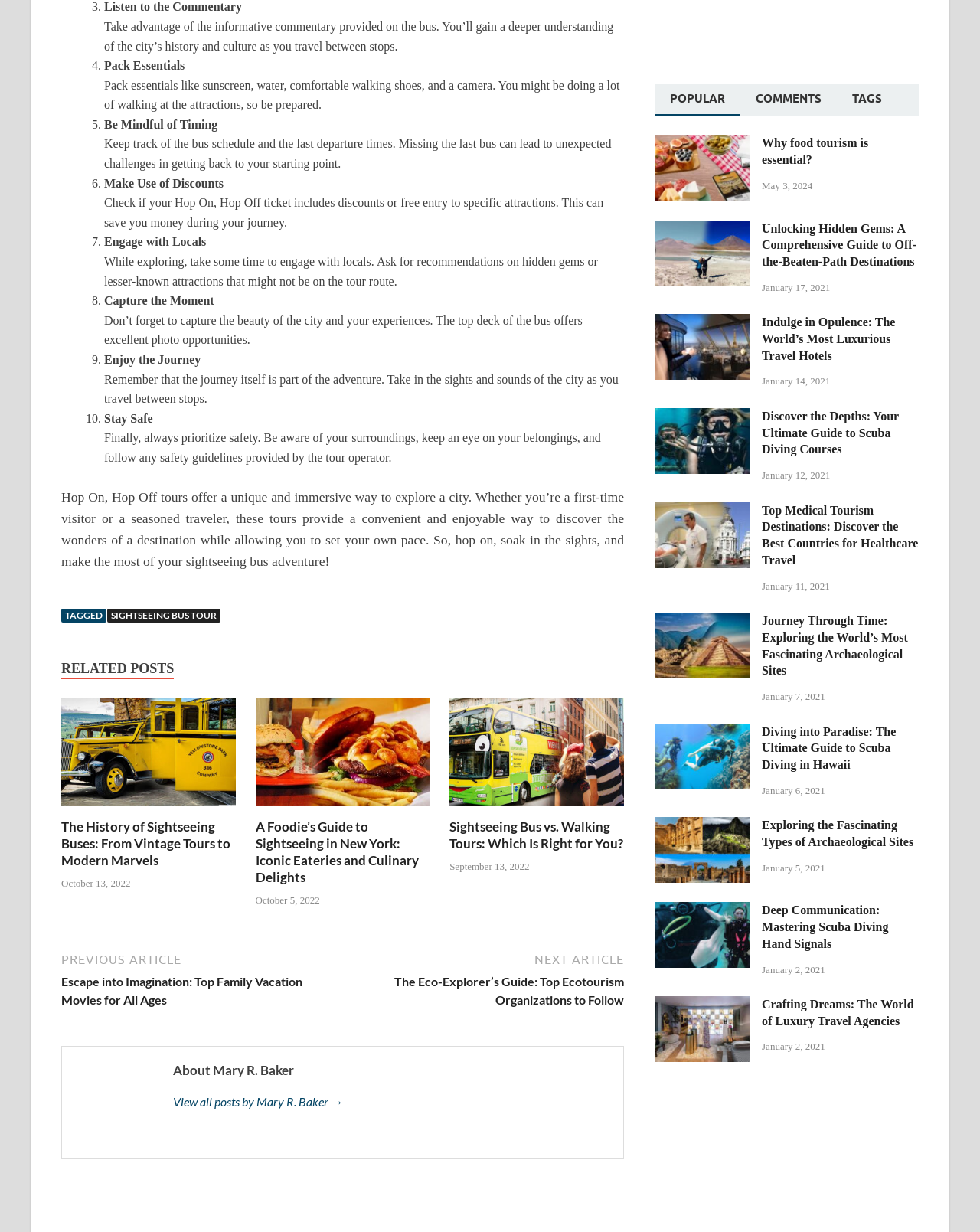What is the name of the author of the blog posts?
Answer the question in as much detail as possible.

The webpage indicates that the author of the blog posts is Mary R. Baker, who has written multiple posts on topics related to sightseeing and travel.